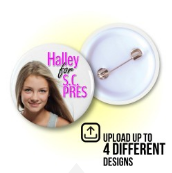What is the purpose of this custom pinback button?
Using the image, provide a concise answer in one word or a short phrase.

To promote a cause or personalize outfits